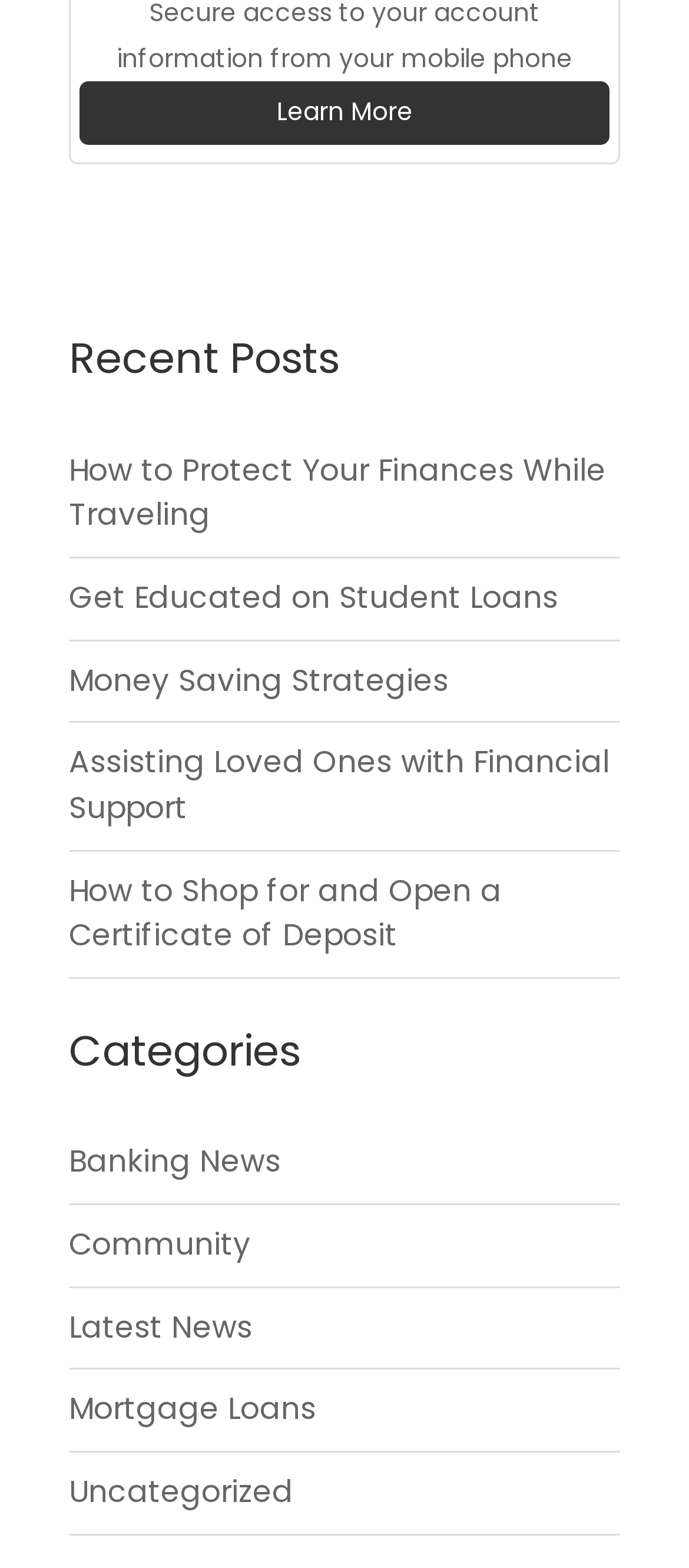Find the bounding box coordinates of the clickable element required to execute the following instruction: "Explore the banking news category". Provide the coordinates as four float numbers between 0 and 1, i.e., [left, top, right, bottom].

[0.1, 0.727, 0.408, 0.754]